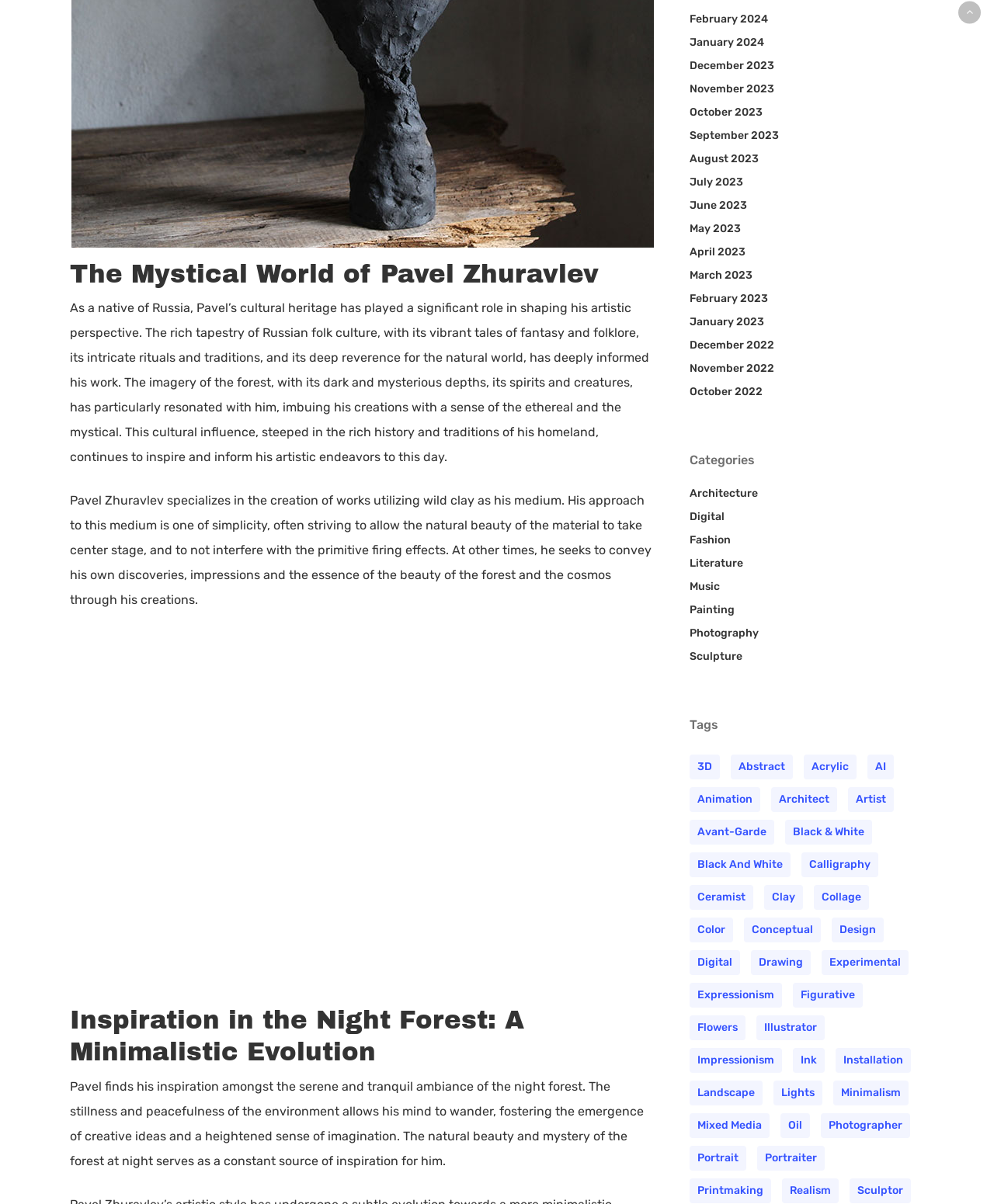Please answer the following question using a single word or phrase: 
What is the medium Pavel Zhuravlev specializes in?

Wild clay